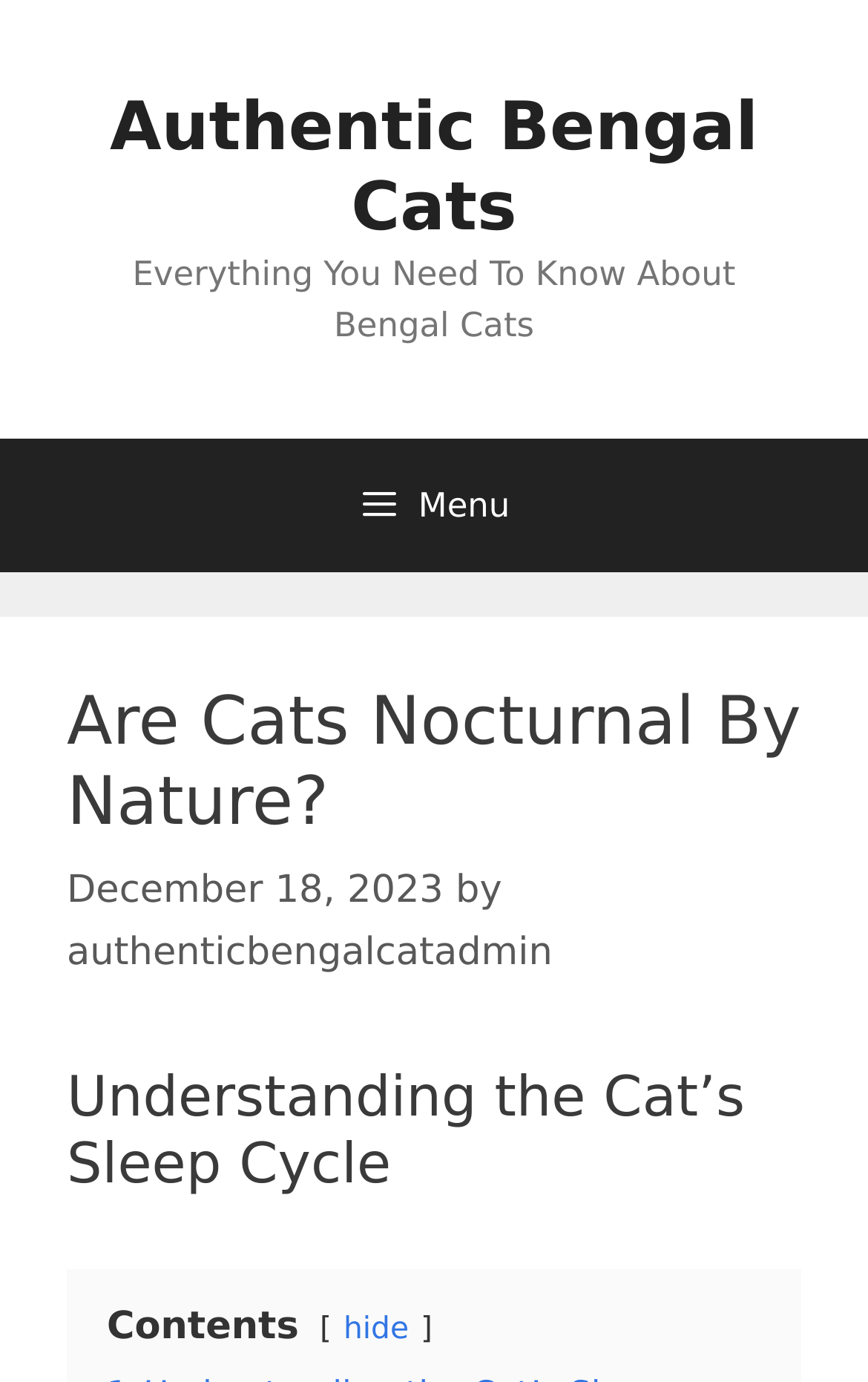Please determine the primary heading and provide its text.

Are Cats Nocturnal By Nature?